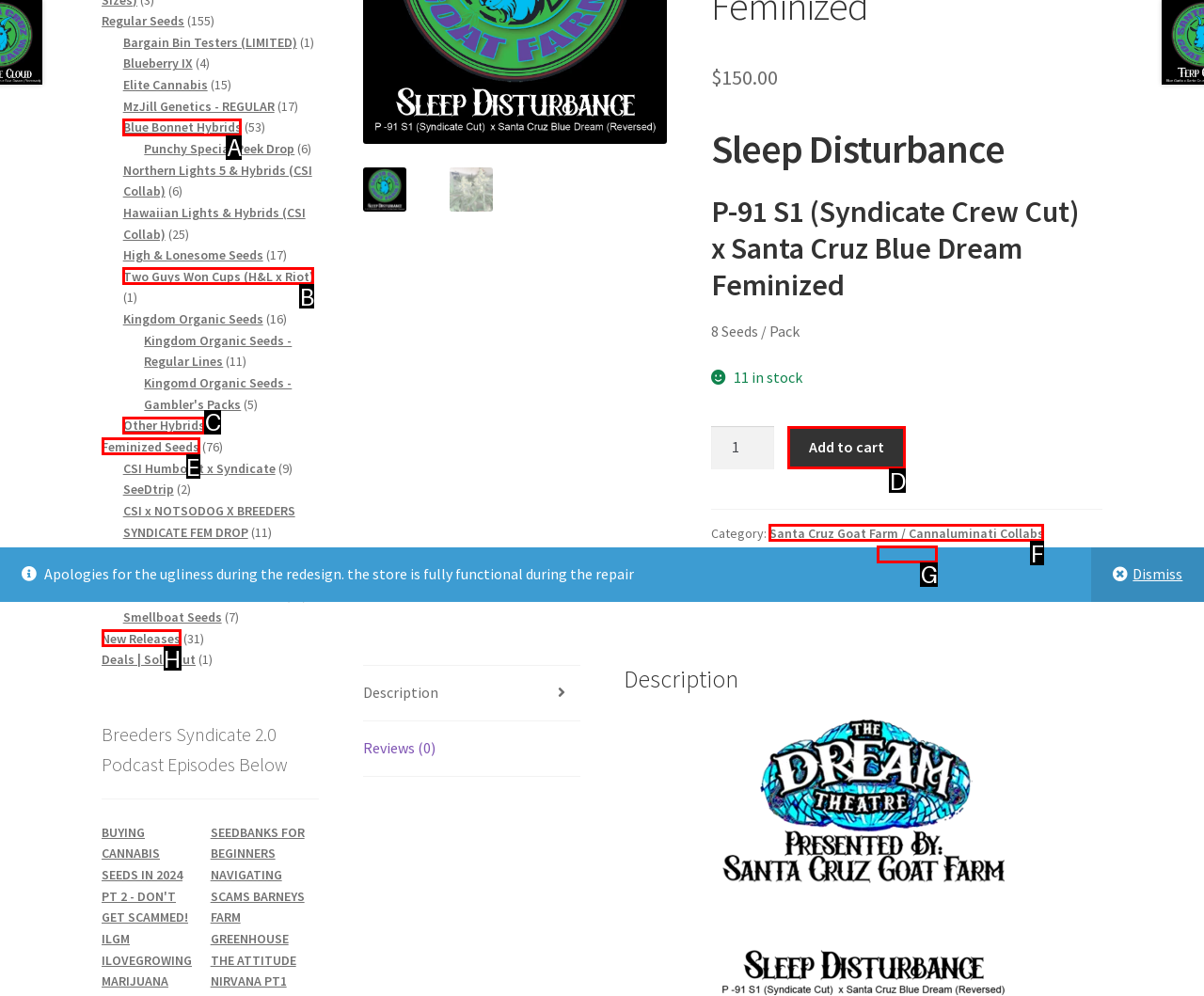Which option corresponds to the following element description: Add to cart?
Please provide the letter of the correct choice.

D